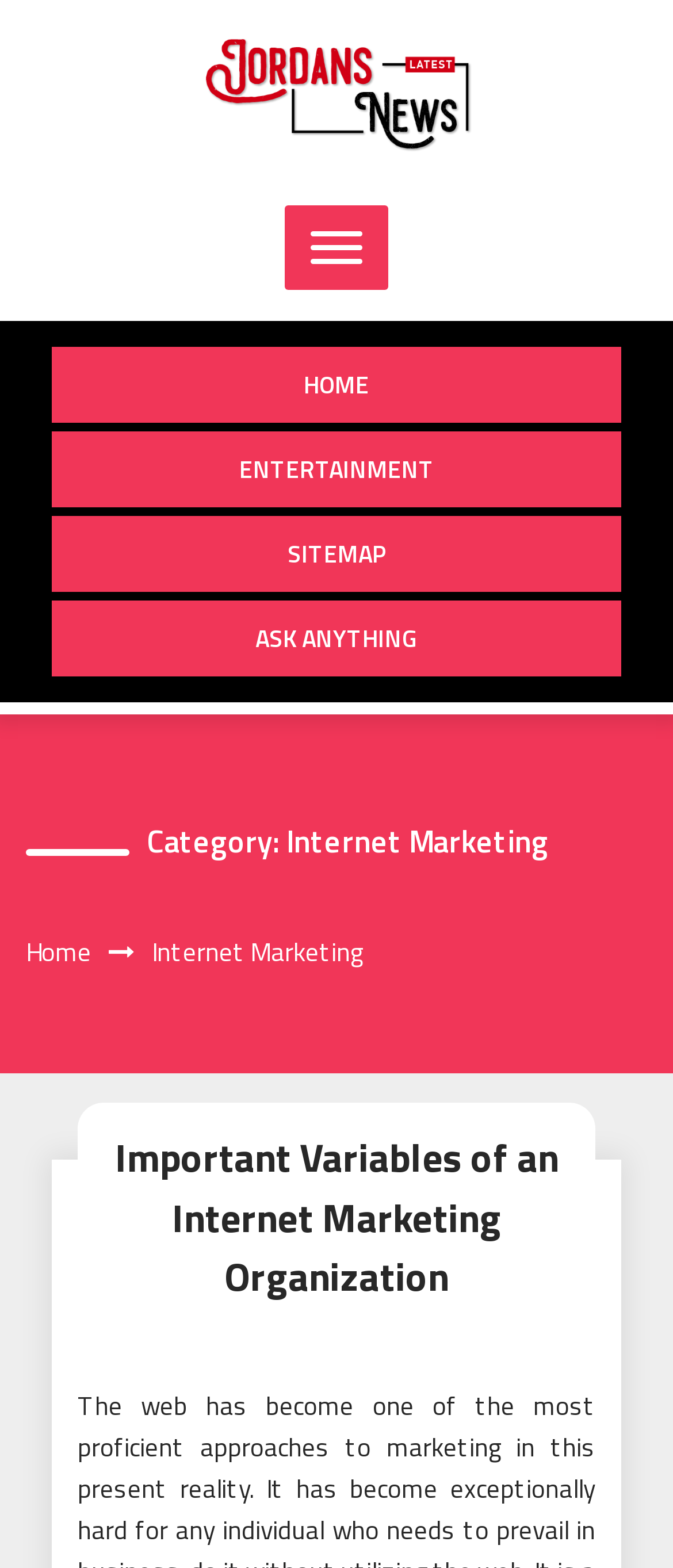Using the elements shown in the image, answer the question comprehensively: What is the category of the current webpage?

I determined the category by looking at the heading 'Category: Internet Marketing' which is located at the top of the webpage, indicating that the current webpage is related to Internet Marketing.